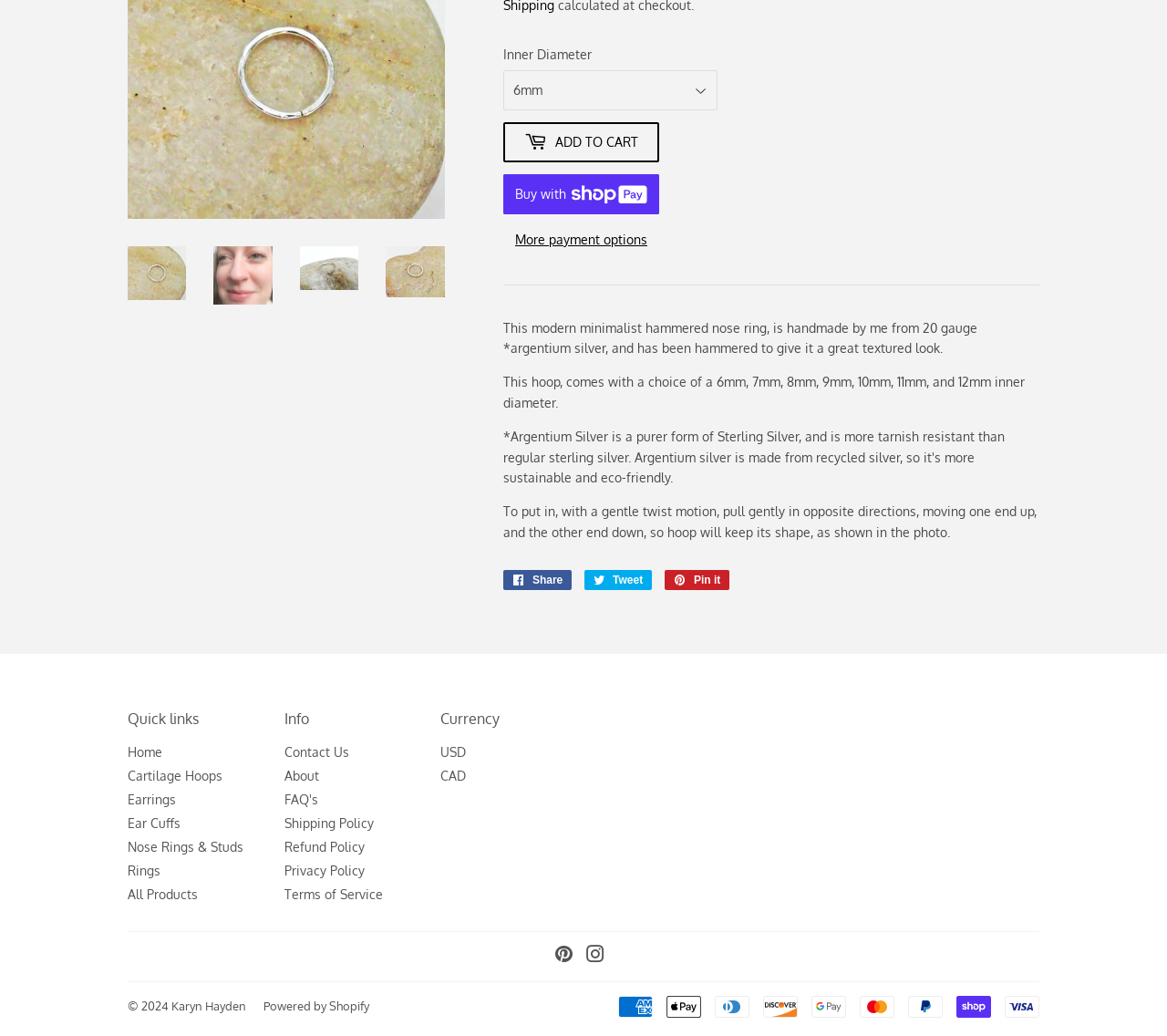Using the element description: "Privacy Policy", determine the bounding box coordinates for the specified UI element. The coordinates should be four float numbers between 0 and 1, [left, top, right, bottom].

None